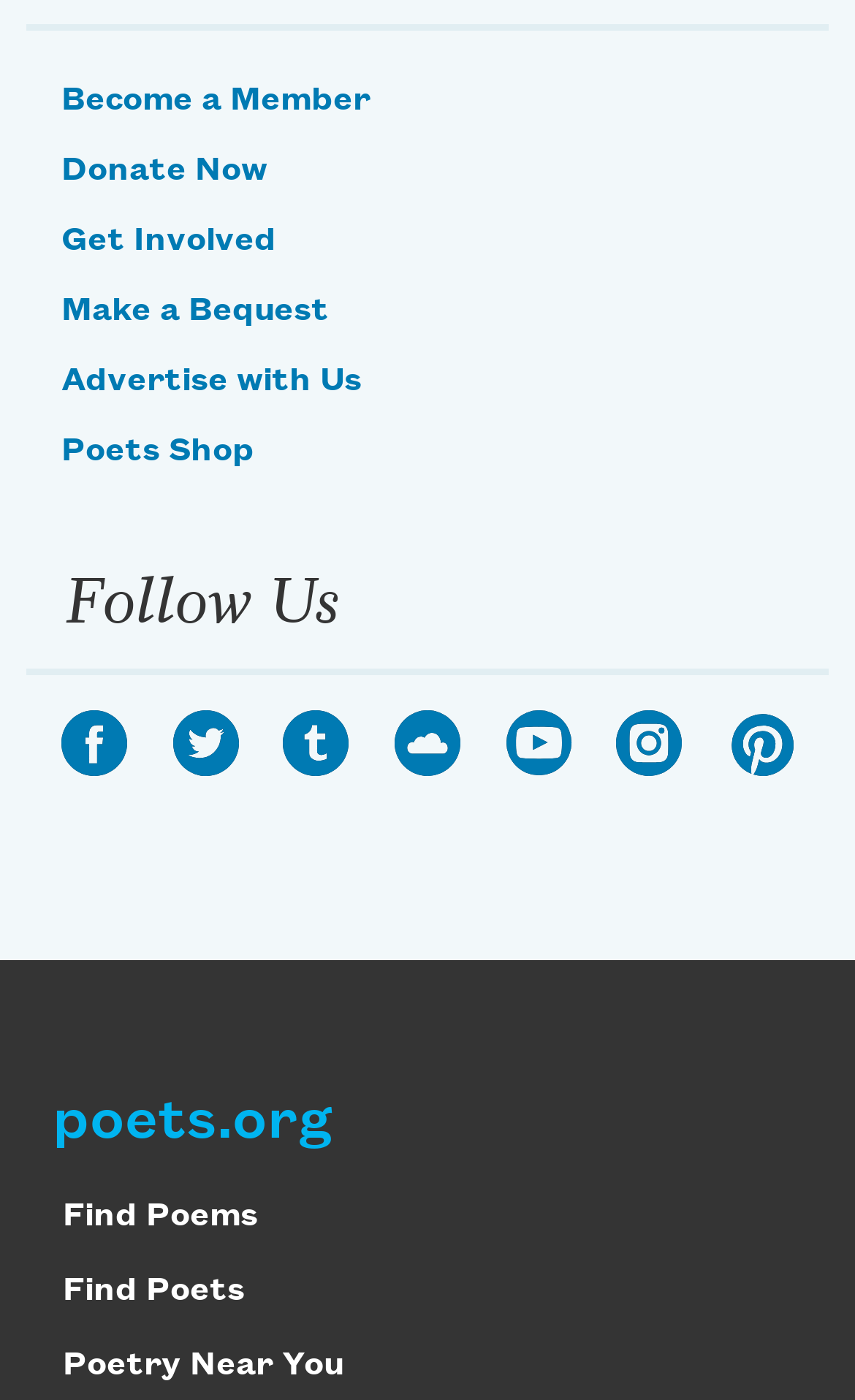Using the provided element description, identify the bounding box coordinates as (top-left x, top-left y, bottom-right x, bottom-right y). Ensure all values are between 0 and 1. Description: Advertise with Us

[0.072, 0.259, 0.423, 0.284]